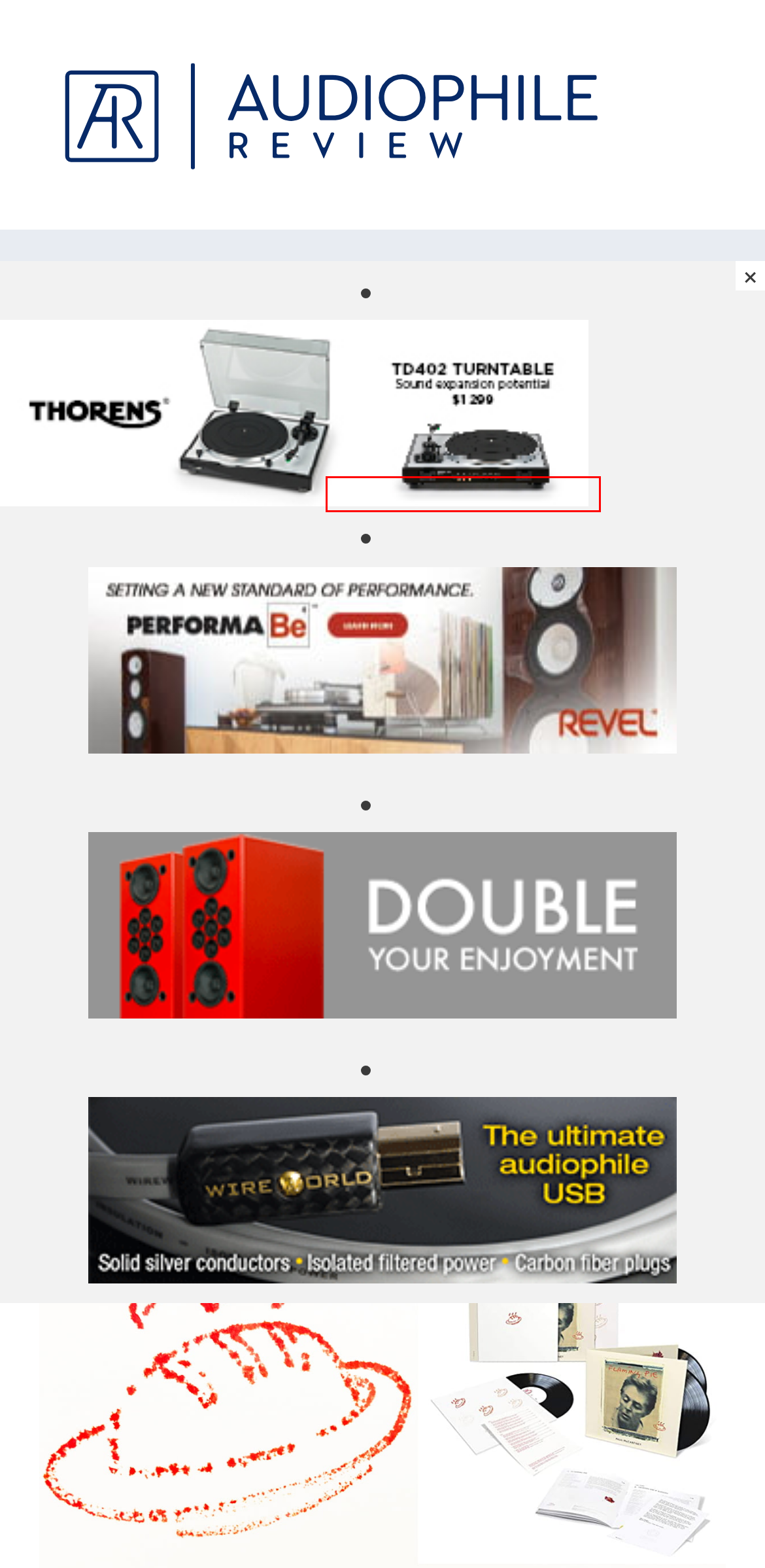Given a webpage screenshot with a UI element marked by a red bounding box, choose the description that best corresponds to the new webpage that will appear after clicking the element. The candidates are:
A. AudiophileReview
B. Audiophile Music - Audiophile Review
C. September 2012 - Audiophile Review
D. July 2015 - Audiophile Review
E. March 2012 - Audiophile Review
F. February 2013 - Audiophile Review
G. June 2019 - Audiophile Review
H. Mark Smotroff - Audiophile Review

B